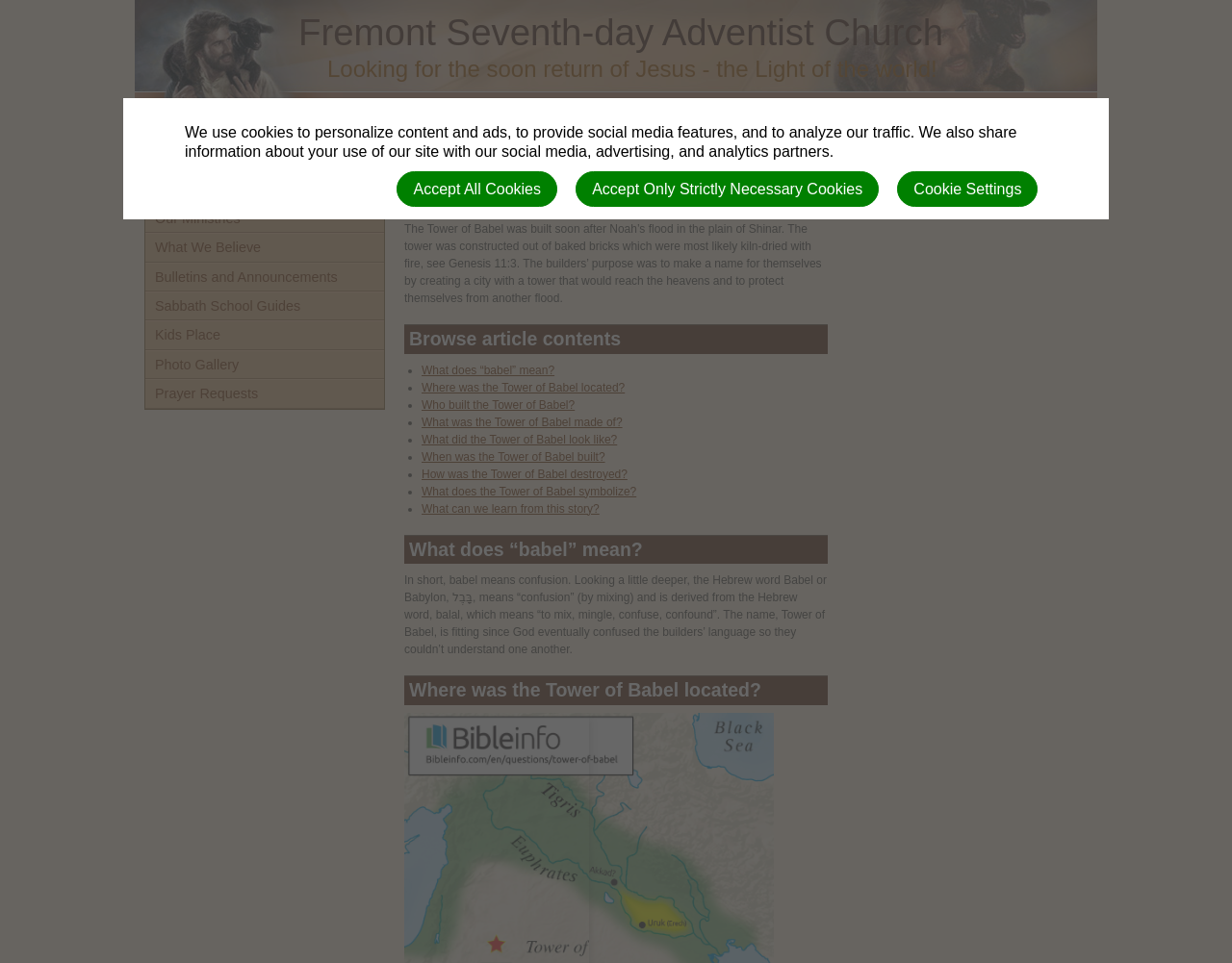Find the coordinates for the bounding box of the element with this description: "Monthly Calendar".

[0.118, 0.181, 0.312, 0.212]